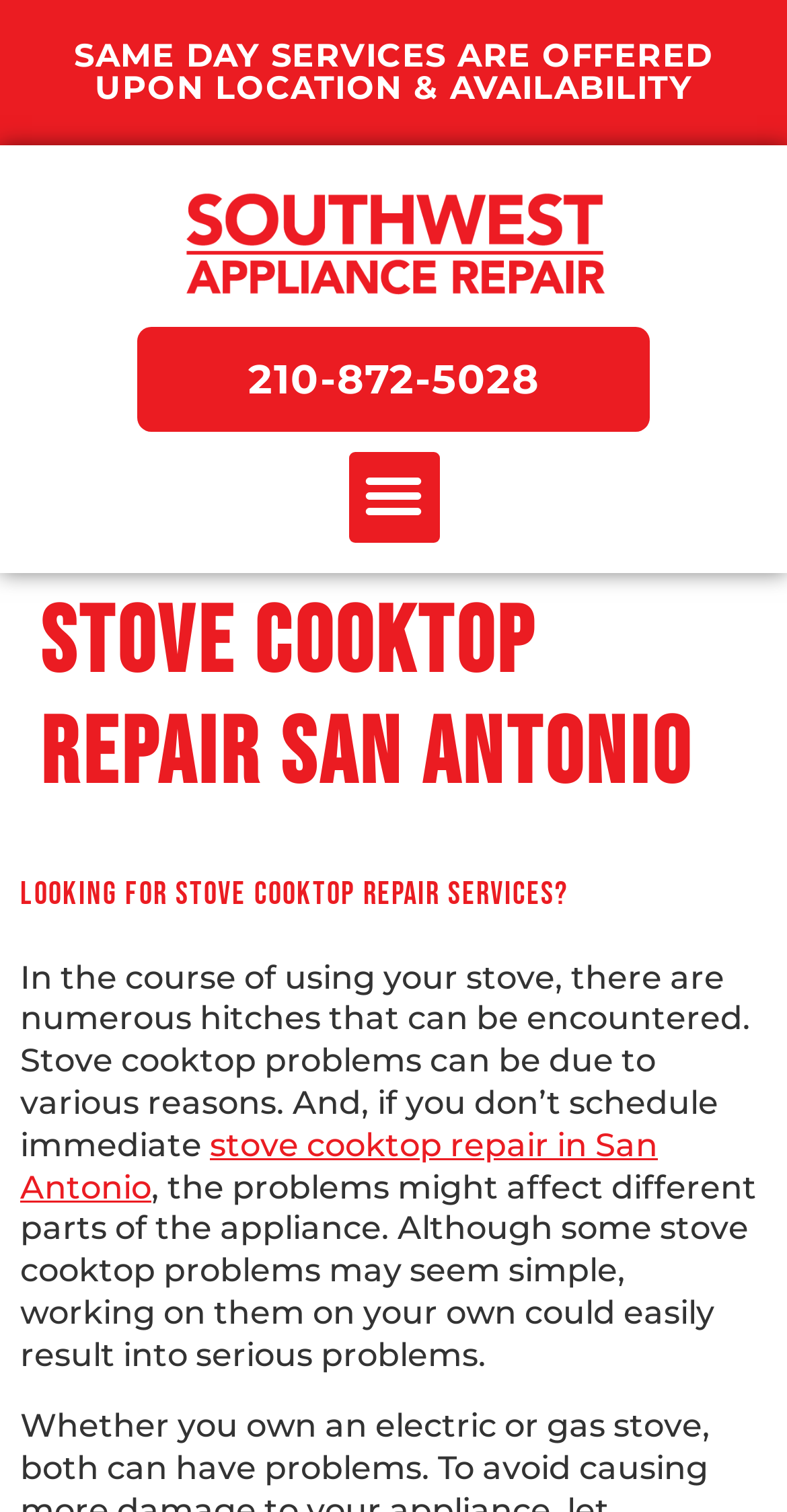What type of services are offered by the company? Based on the screenshot, please respond with a single word or phrase.

Same day services